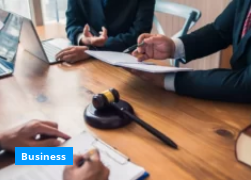Could you please study the image and provide a detailed answer to the question:
What is the purpose of the blue banner?

The caption explains that the blue banner labeled 'Business' is in the foreground, emphasizing the professional nature of their discussion and highlighting the context of the meeting.